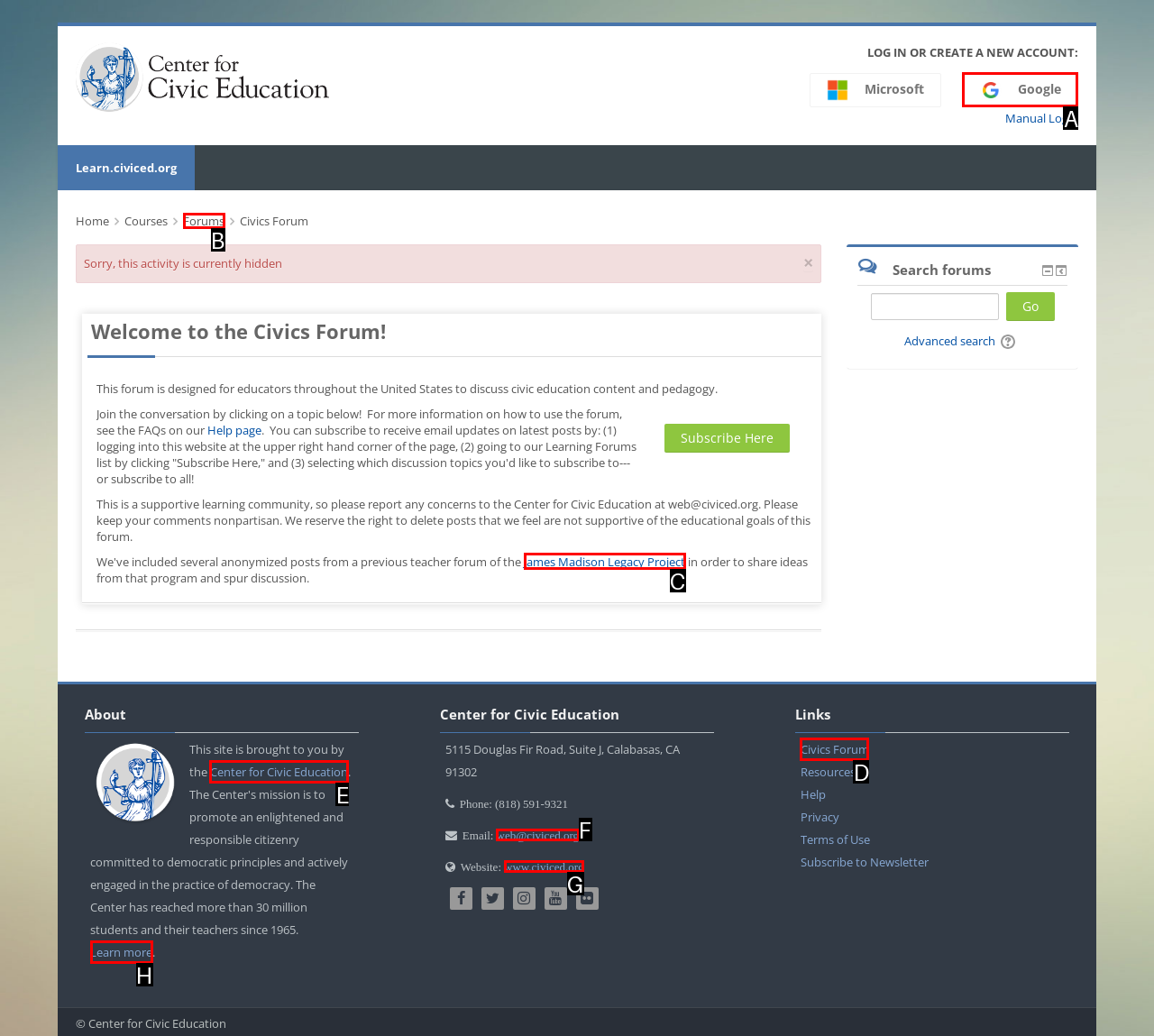Decide which HTML element to click to complete the task: Click the 'Center for Civic Education' link Provide the letter of the appropriate option.

E